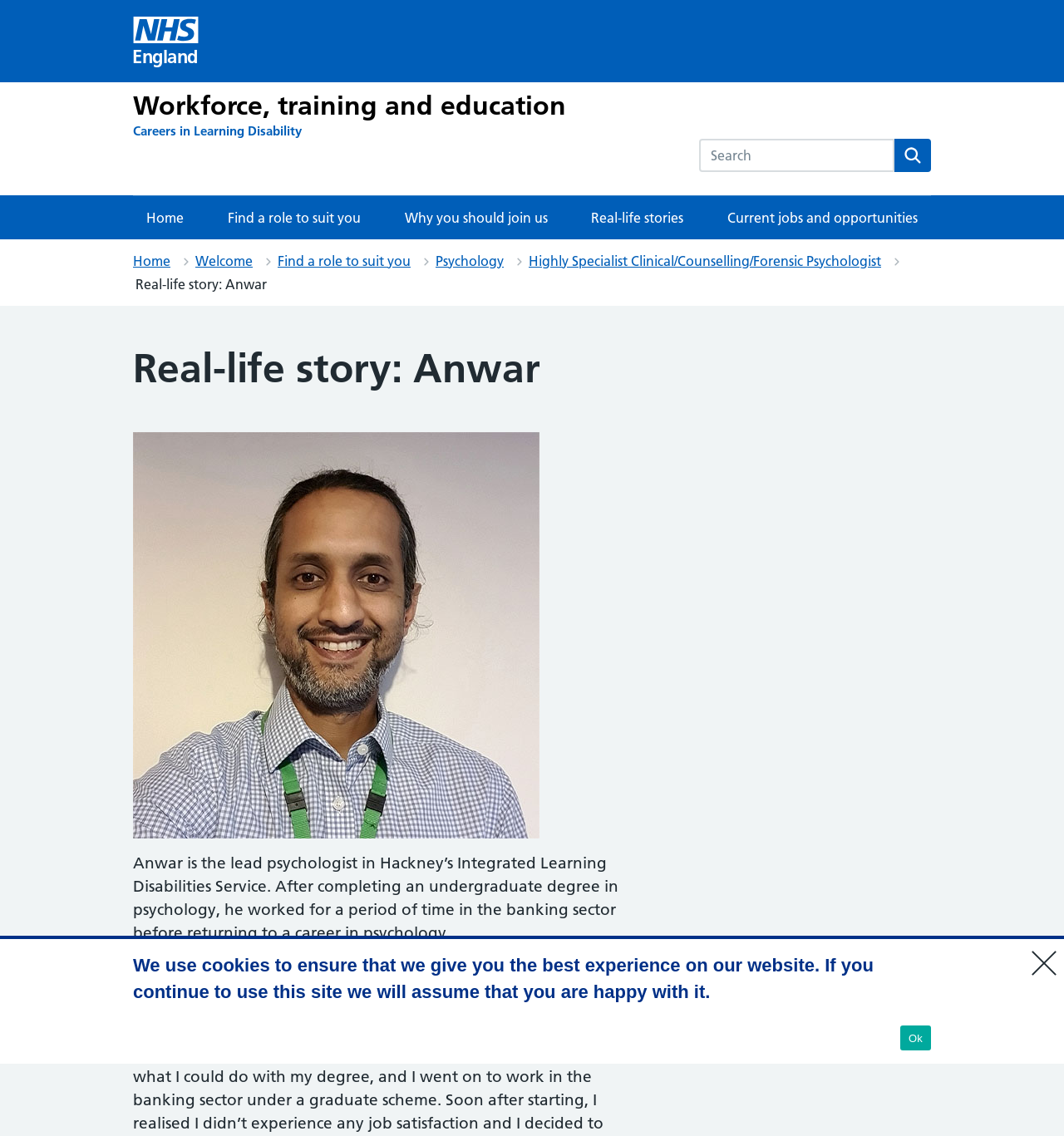Find the bounding box of the UI element described as: "aria-describedby="search-field__assistiveHint" name="s" placeholder="Search"". The bounding box coordinates should be given as four float values between 0 and 1, i.e., [left, top, right, bottom].

[0.657, 0.122, 0.841, 0.151]